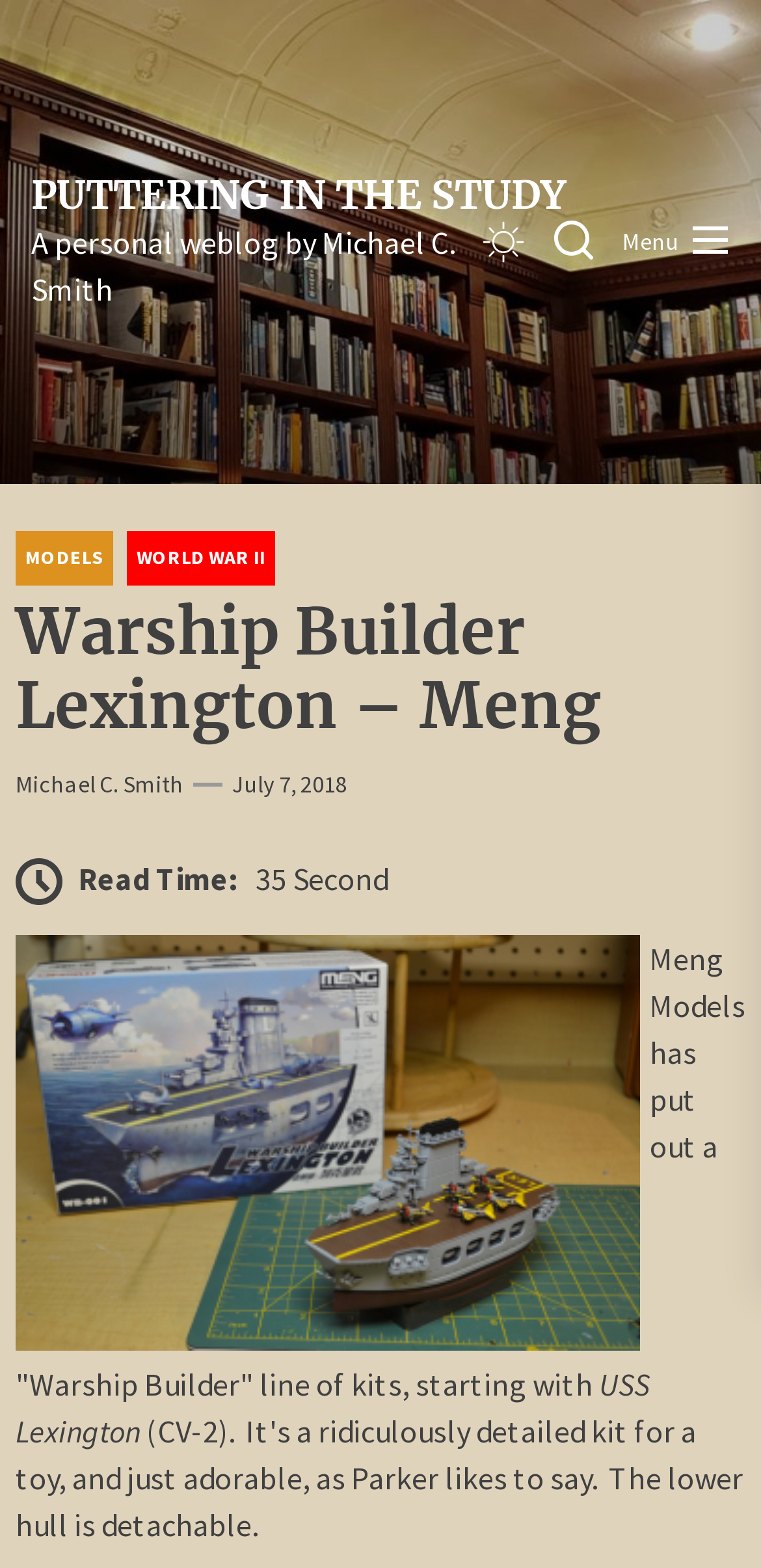Extract the primary header of the webpage and generate its text.

Warship Builder Lexington – Meng